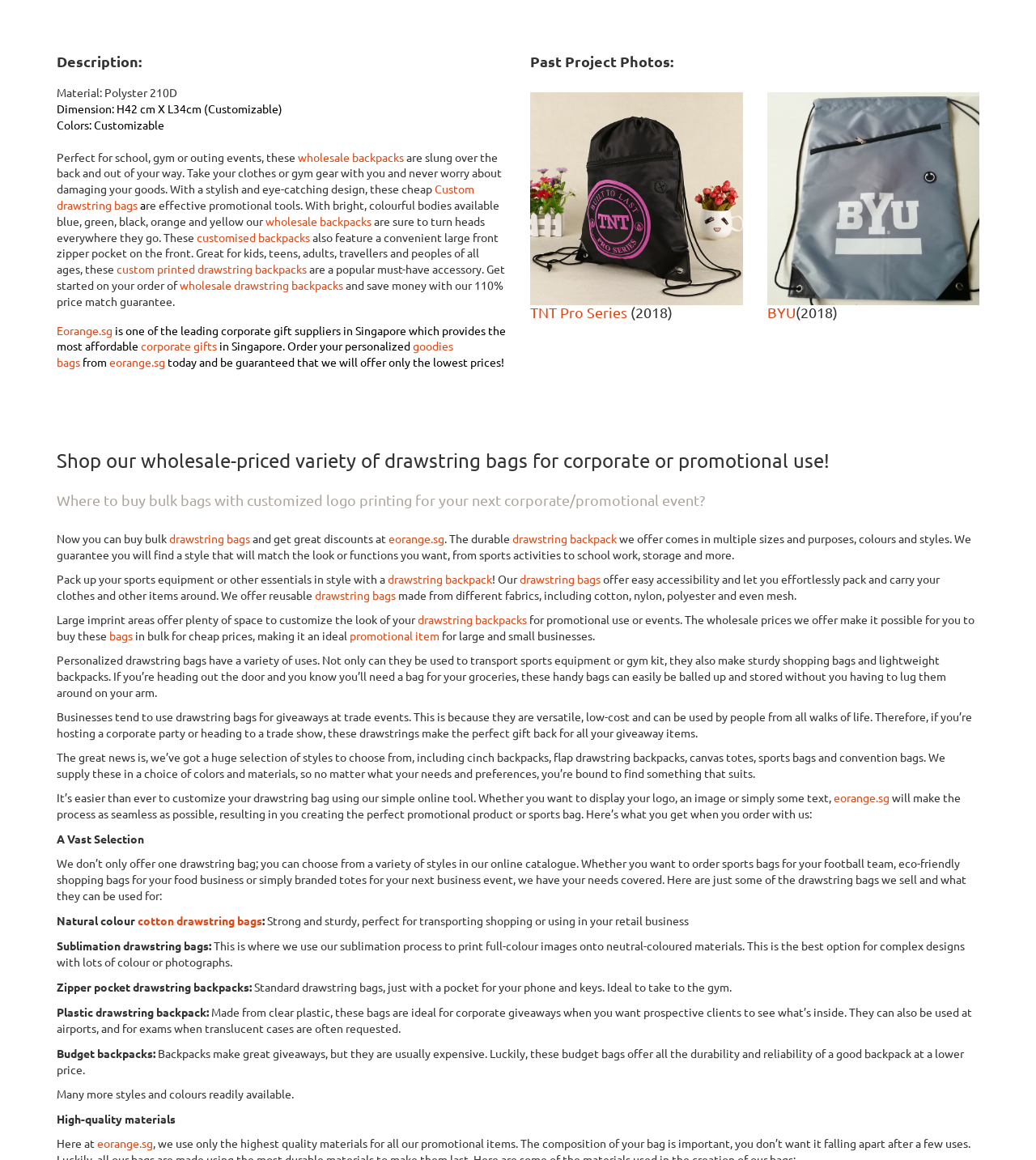Determine the bounding box coordinates of the UI element described below. Use the format (top-left x, top-left y, bottom-right x, bottom-right y) with floating point numbers between 0 and 1: cotton drawstring bags

[0.133, 0.787, 0.253, 0.8]